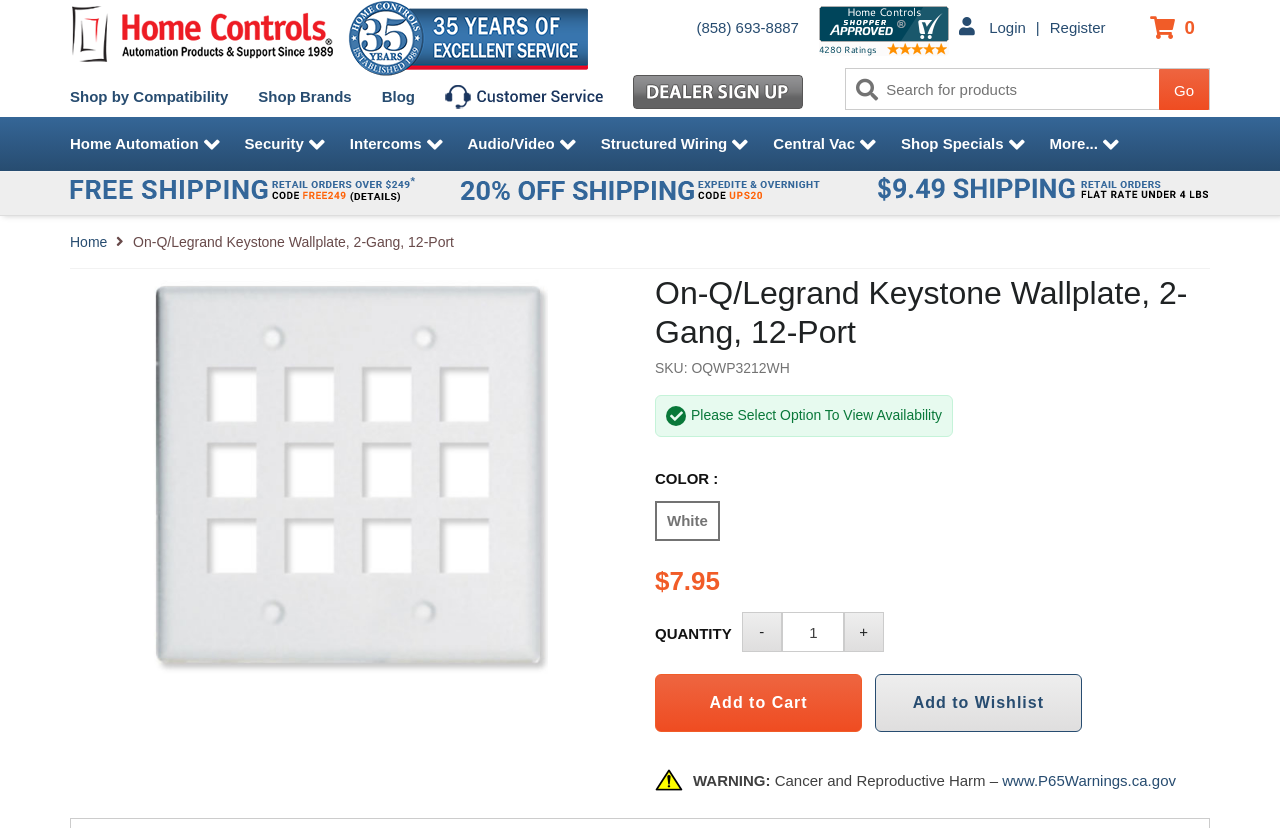Predict the bounding box for the UI component with the following description: "Add to Wishlist".

[0.683, 0.776, 0.845, 0.846]